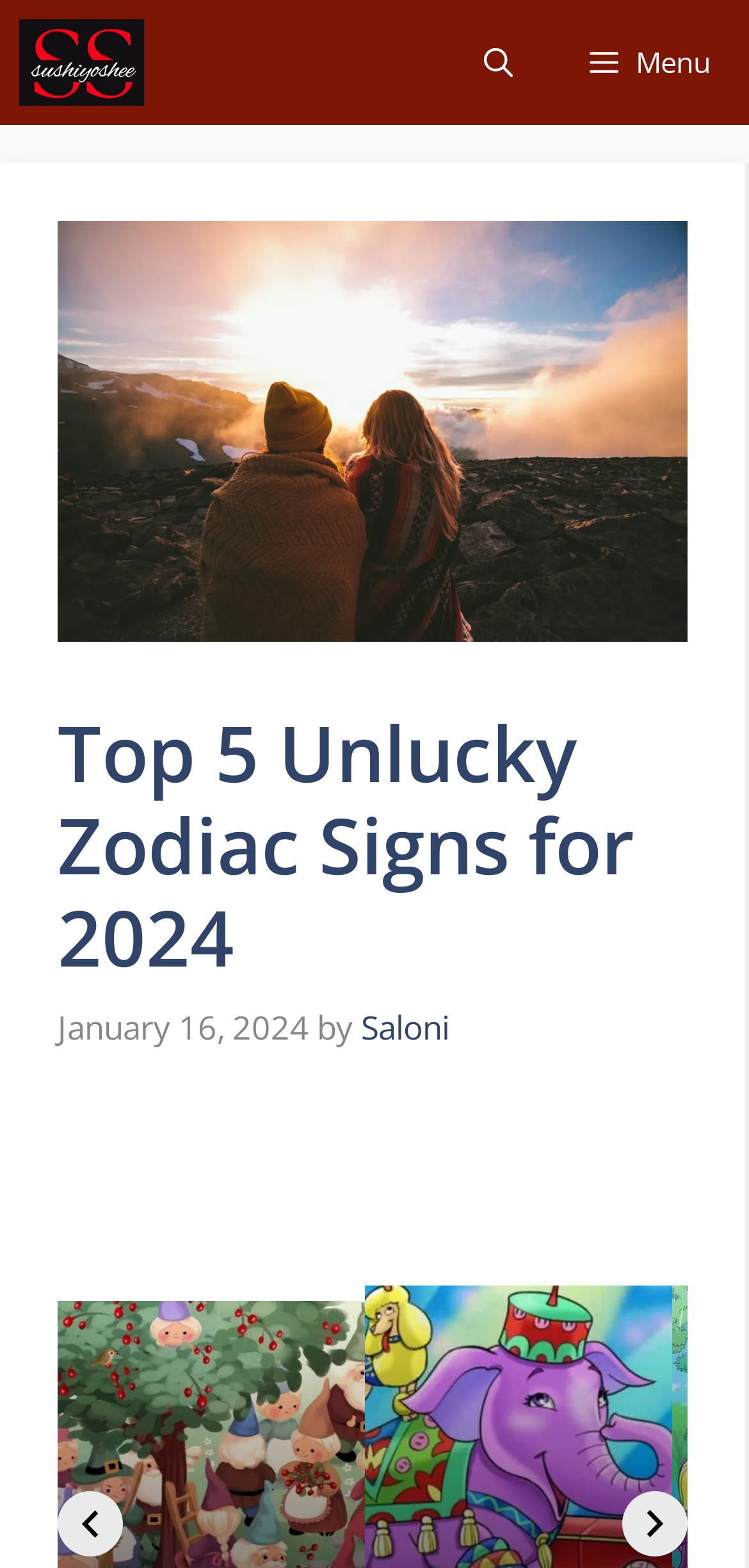Generate the text content of the main heading of the webpage.

Top 5 Unlucky Zodiac Signs for 2024